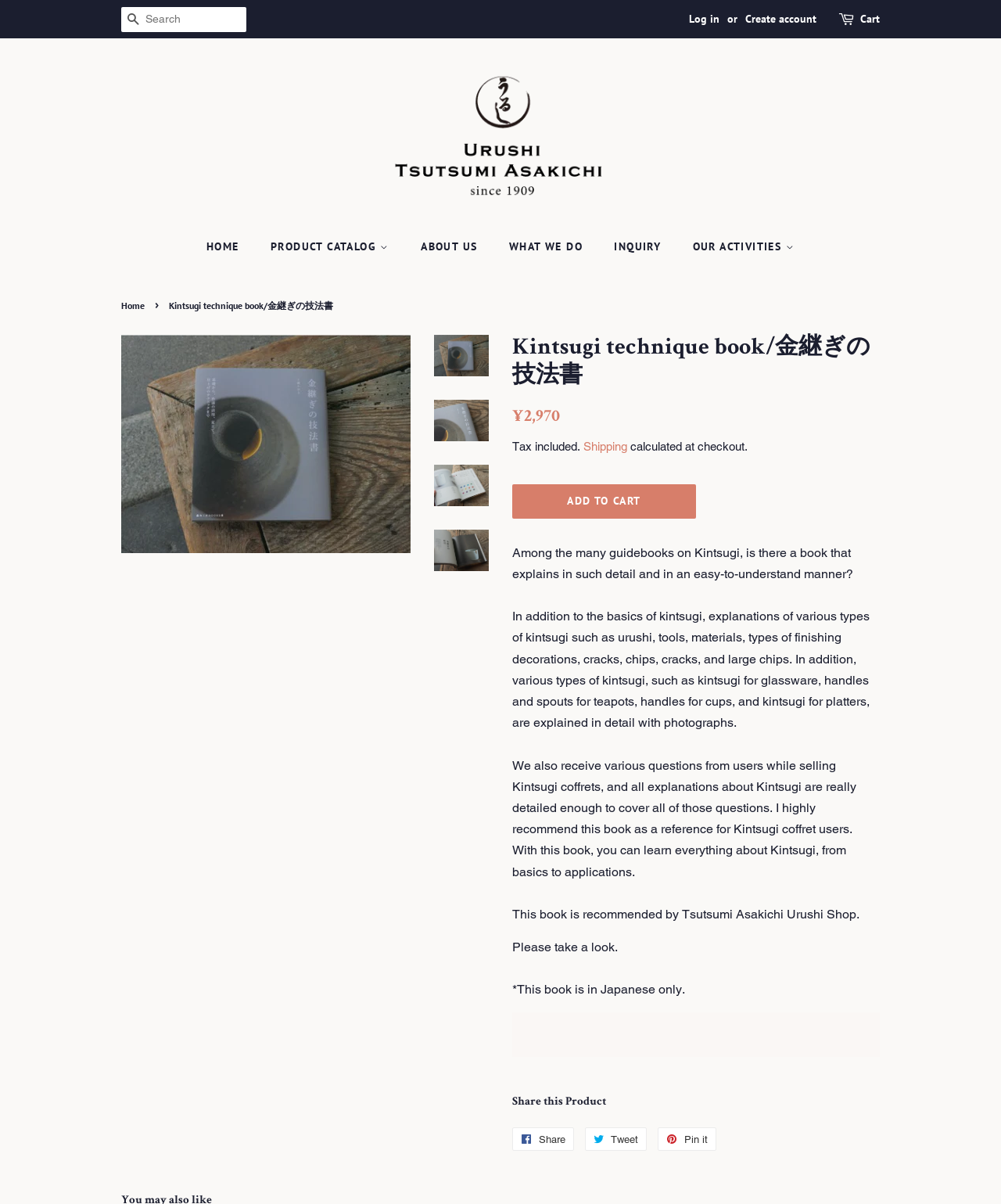Indicate the bounding box coordinates of the clickable region to achieve the following instruction: "Log in to your account."

[0.688, 0.01, 0.719, 0.021]